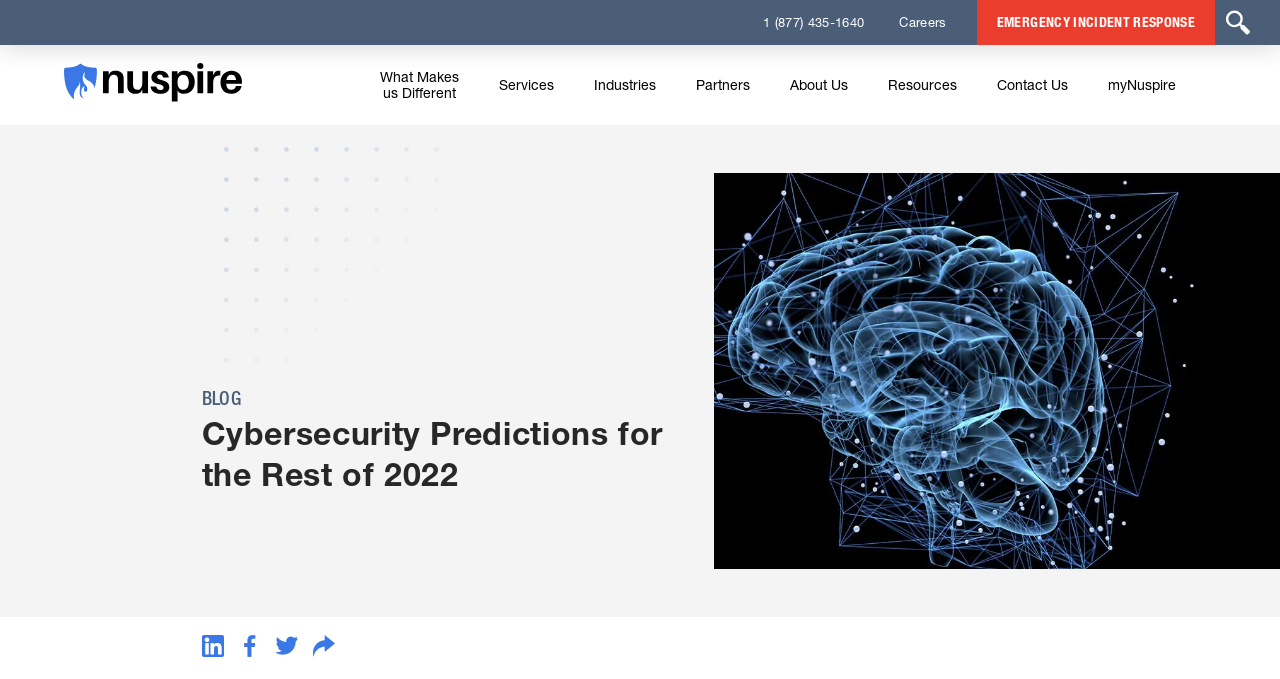How many social media links are at the bottom of the page?
Please answer the question as detailed as possible.

I scrolled down to the bottom of the webpage and found four social media links: LinkedIn, Facebook, Twitter, and Email. Each link has an accompanying image.